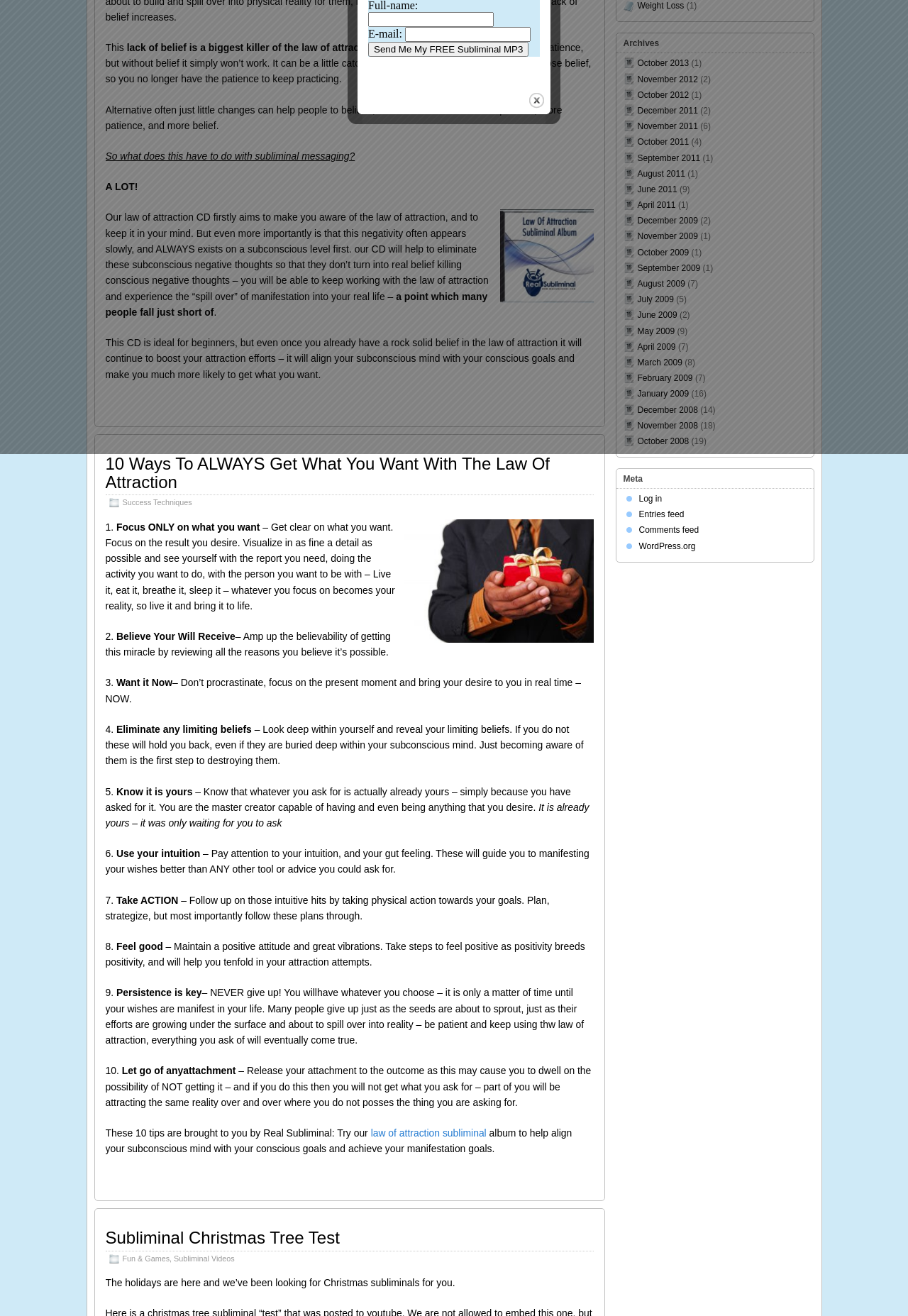Based on the element description law of attraction subliminal, identify the bounding box of the UI element in the given webpage screenshot. The coordinates should be in the format (top-left x, top-left y, bottom-right x, bottom-right y) and must be between 0 and 1.

[0.408, 0.857, 0.536, 0.865]